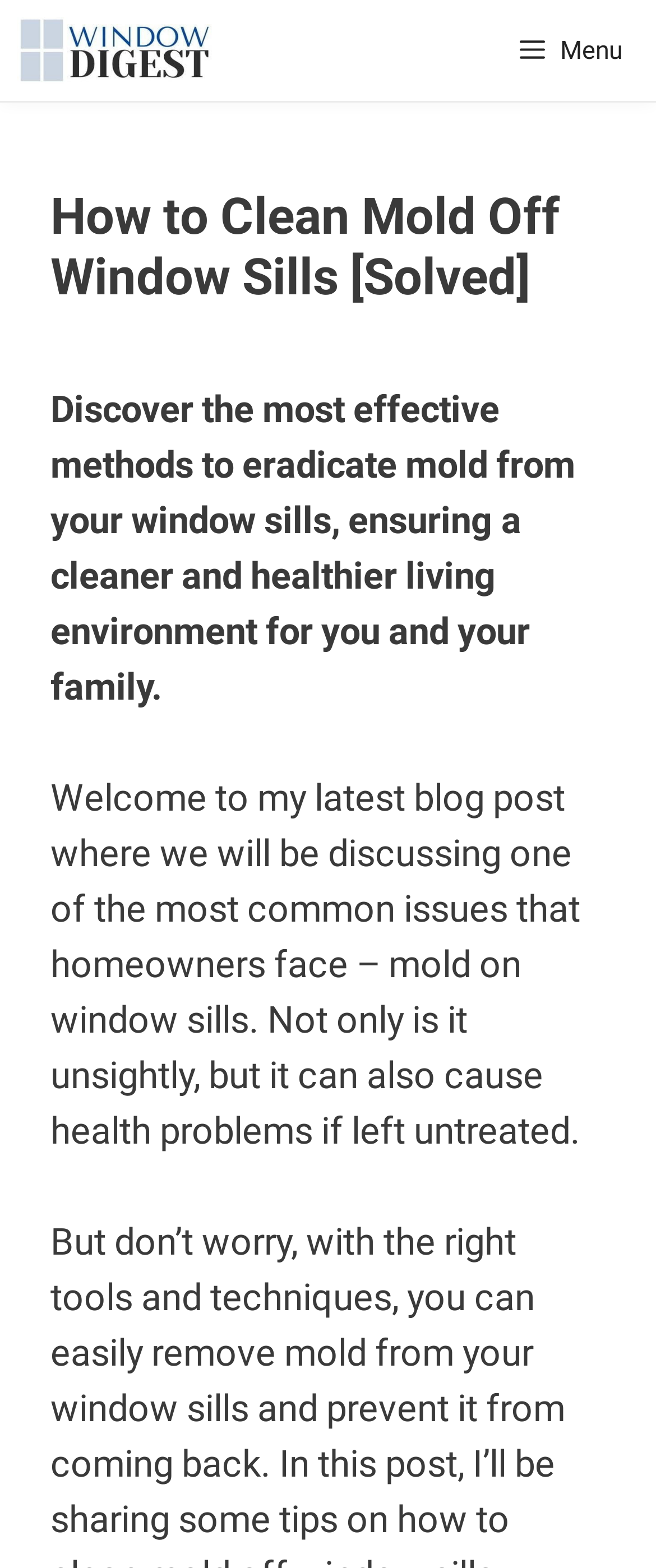What is the target audience of the blog post?
Analyze the screenshot and provide a detailed answer to the question.

The target audience of the blog post can be inferred from the language used in the introductory paragraph, which mentions 'homeowners' and 'your family', indicating that the blog post is intended for individuals who own homes.